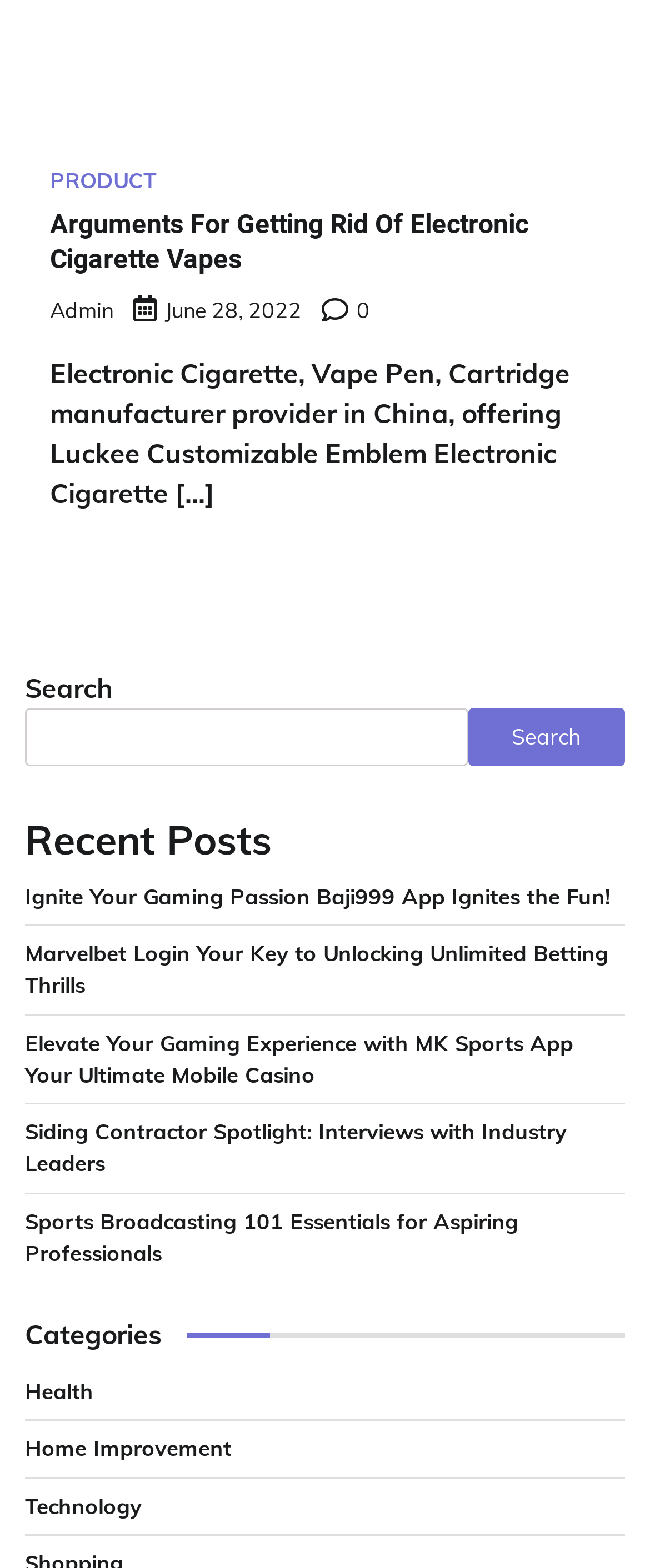Please locate the bounding box coordinates of the region I need to click to follow this instruction: "View recent posts".

[0.038, 0.521, 0.962, 0.551]